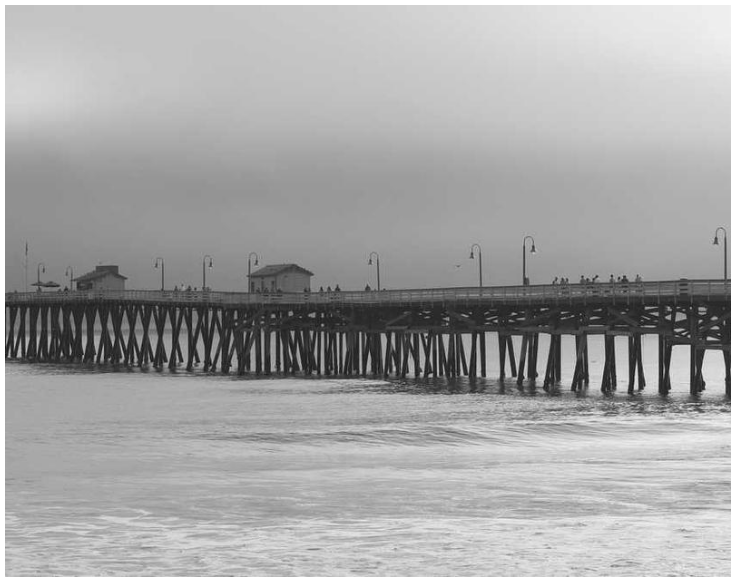What is the atmosphere of the coastal scene?
Look at the image and provide a short answer using one word or a phrase.

Tranquil